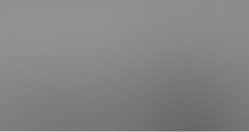Where is the image positioned?
Provide a detailed and well-explained answer to the question.

The image of Phyllis Fierro is positioned within a dedicated section of the webpage, which connects to a link encouraging readers to explore more about her, as described in the caption.